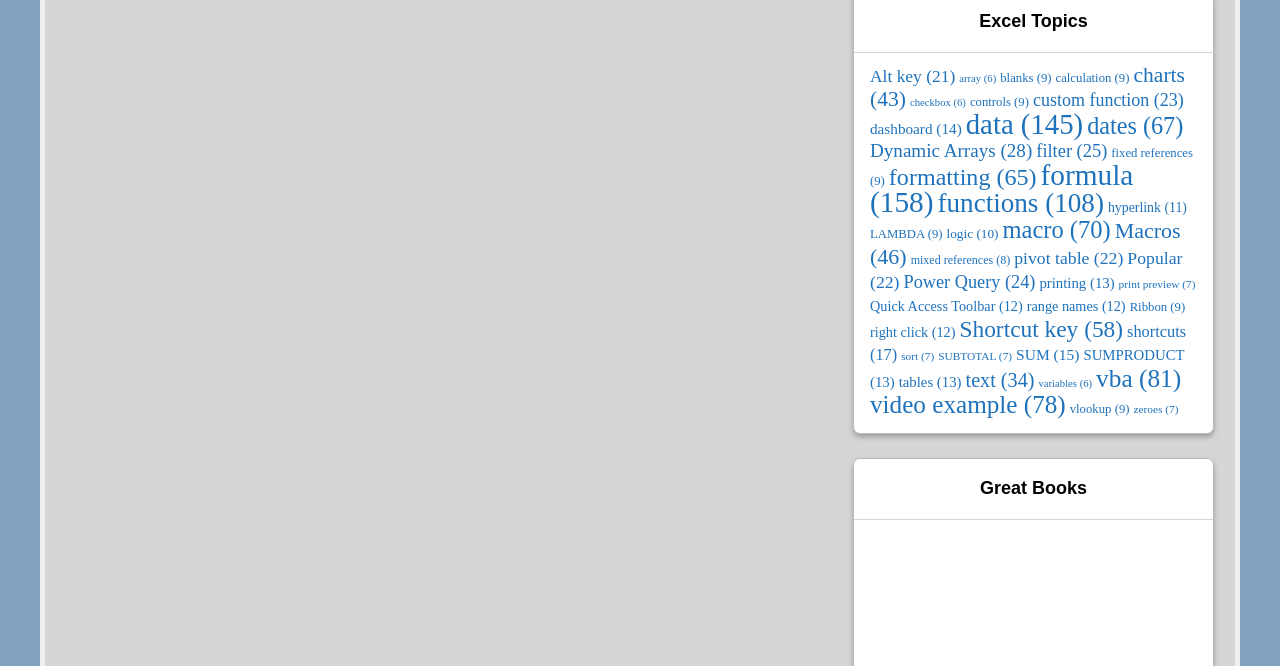Indicate the bounding box coordinates of the element that must be clicked to execute the instruction: "Click on the 'Alt key' link". The coordinates should be given as four float numbers between 0 and 1, i.e., [left, top, right, bottom].

[0.68, 0.098, 0.746, 0.128]